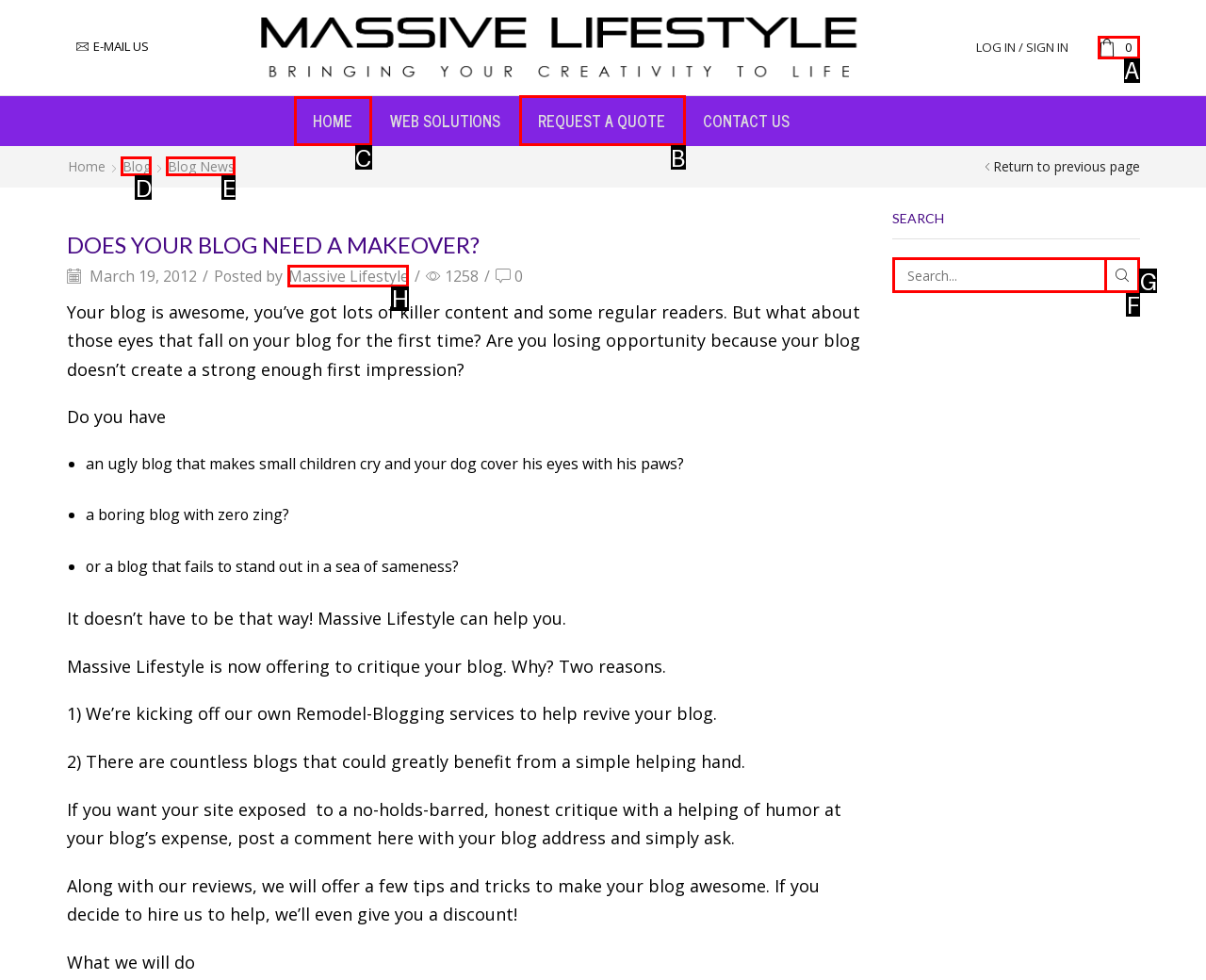Identify the letter of the correct UI element to fulfill the task: Click on the 'REQUEST A QUOTE' link from the given options in the screenshot.

B